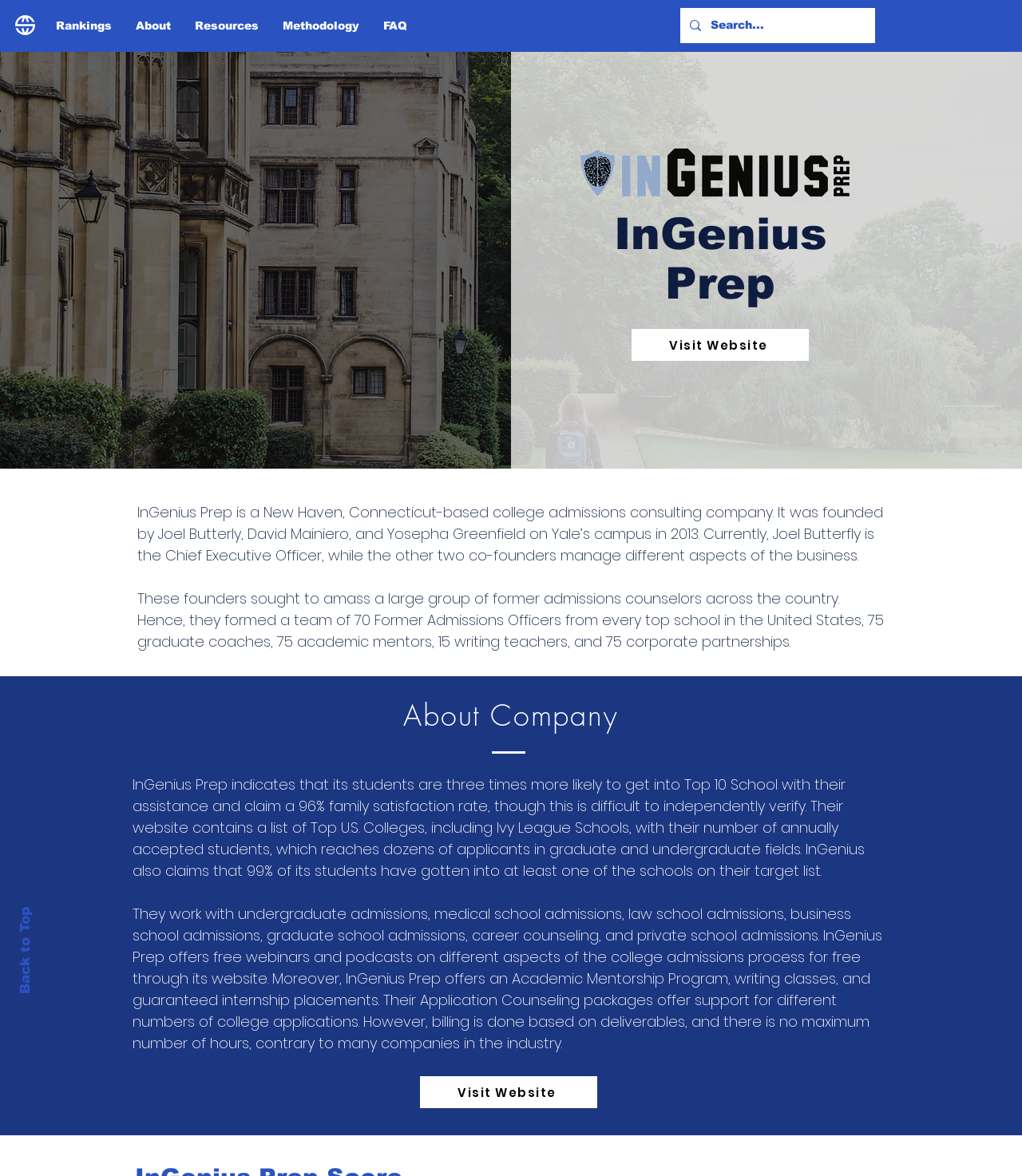Find the bounding box coordinates of the element's region that should be clicked in order to follow the given instruction: "Click on the 'Home' link". The coordinates should consist of four float numbers between 0 and 1, i.e., [left, top, right, bottom].

None